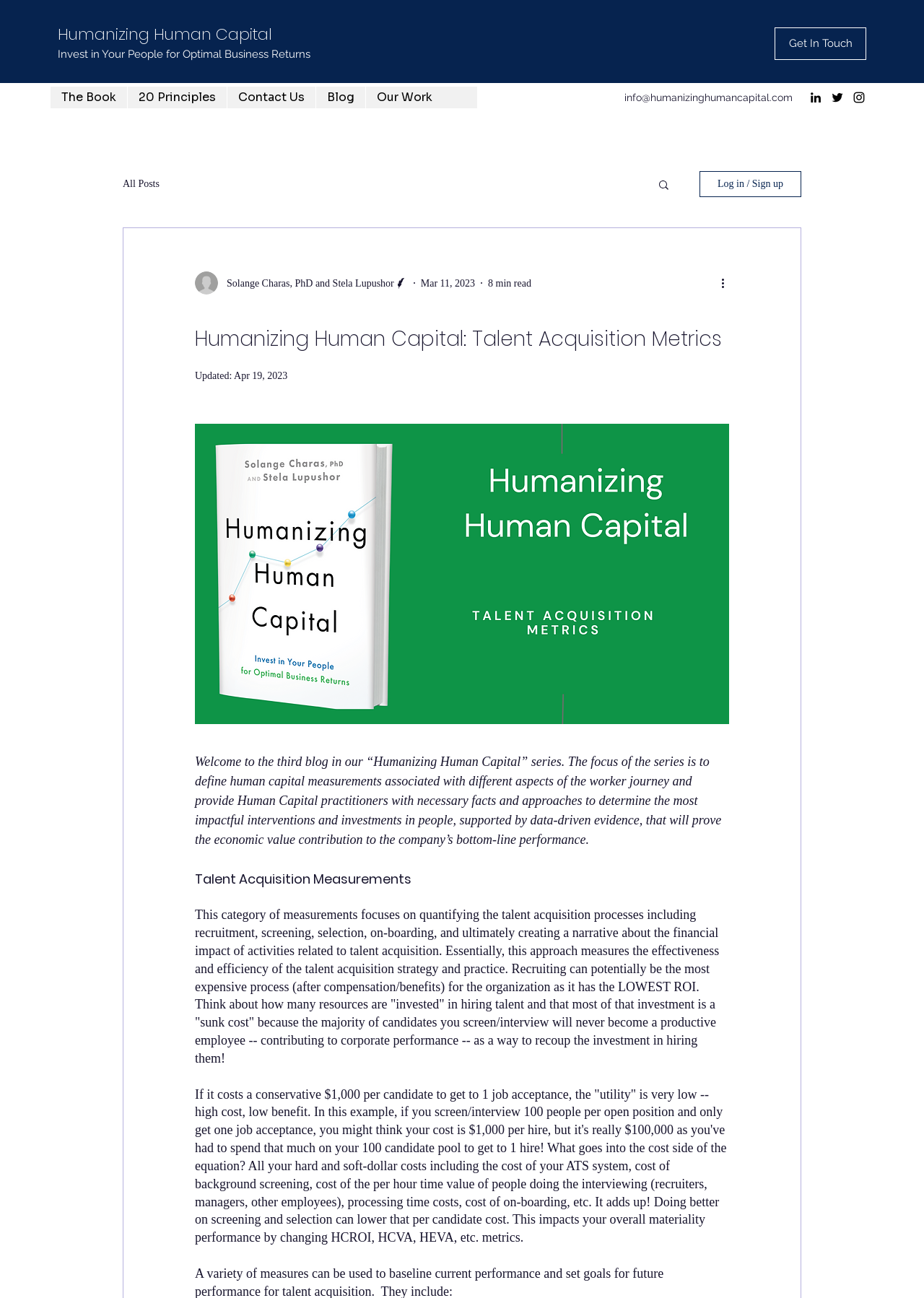What is the estimated time to read the blog post?
Please use the image to deliver a detailed and complete answer.

The estimated time to read the blog post can be found in the section that displays the writer's information, which includes a picture and a description. The text '8 min read' is located below the writer's picture.